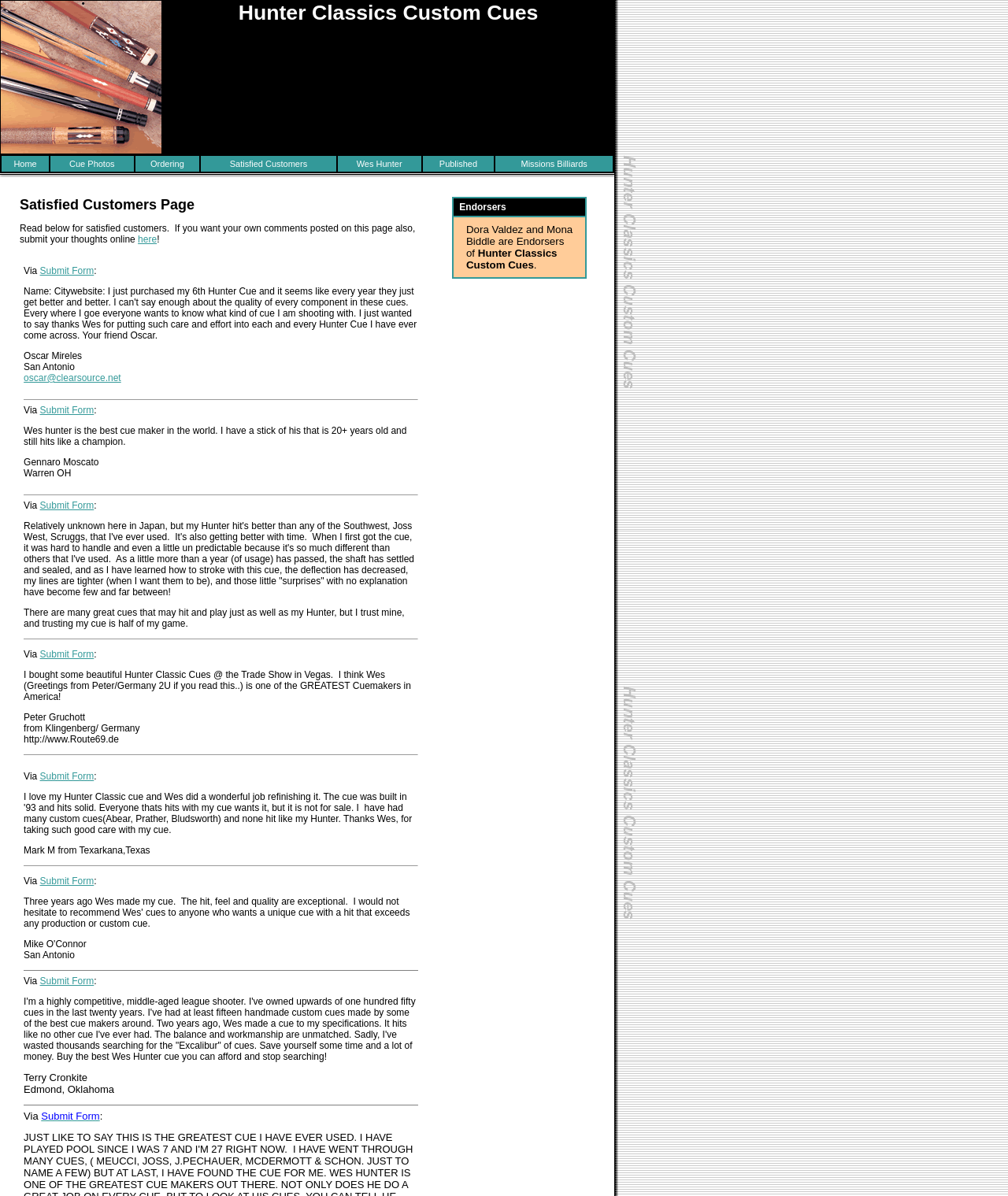Please identify the bounding box coordinates of the clickable area that will fulfill the following instruction: "Submit a form". The coordinates should be in the format of four float numbers between 0 and 1, i.e., [left, top, right, bottom].

[0.04, 0.222, 0.093, 0.231]